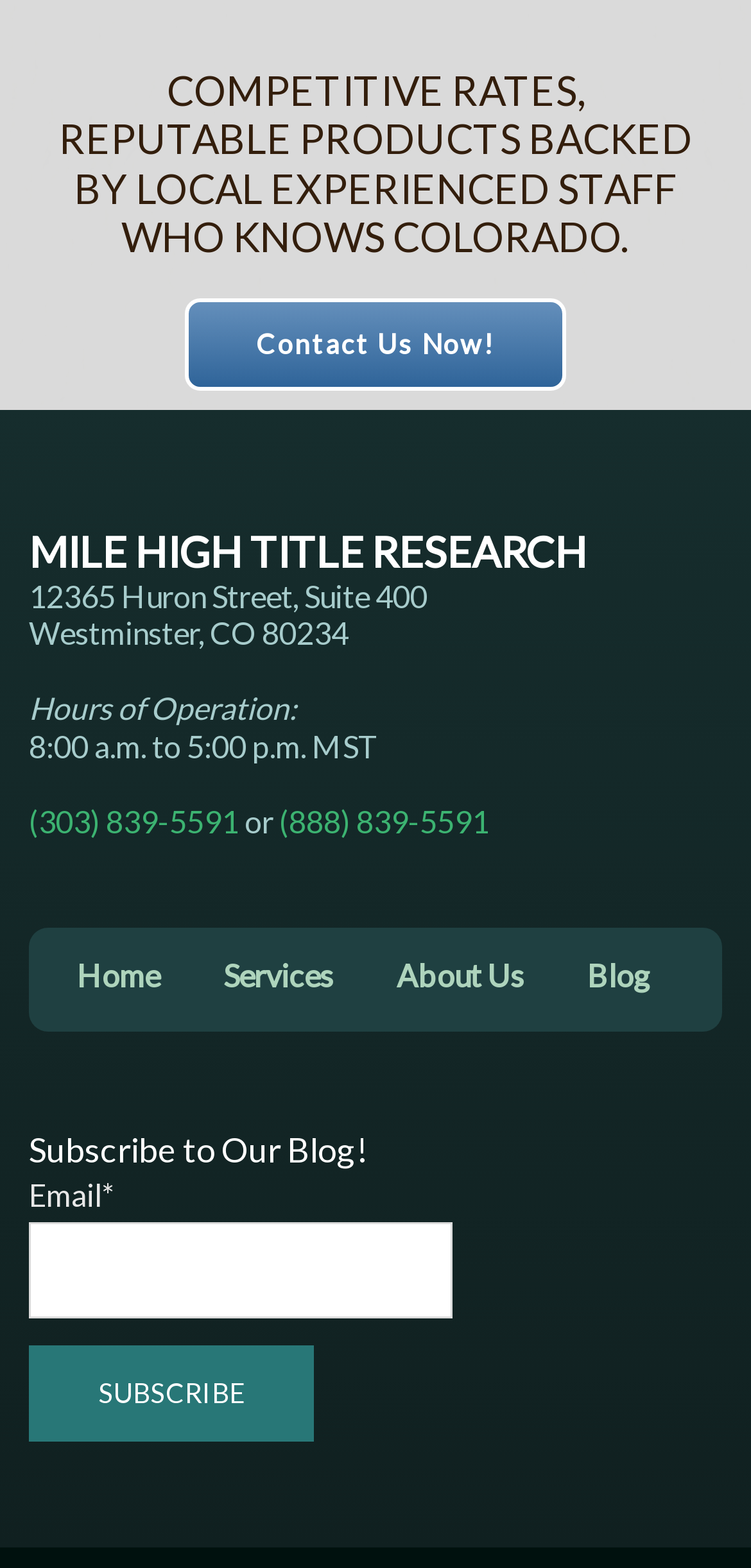Highlight the bounding box coordinates of the region I should click on to meet the following instruction: "Subscribe to the blog".

[0.038, 0.858, 0.418, 0.92]